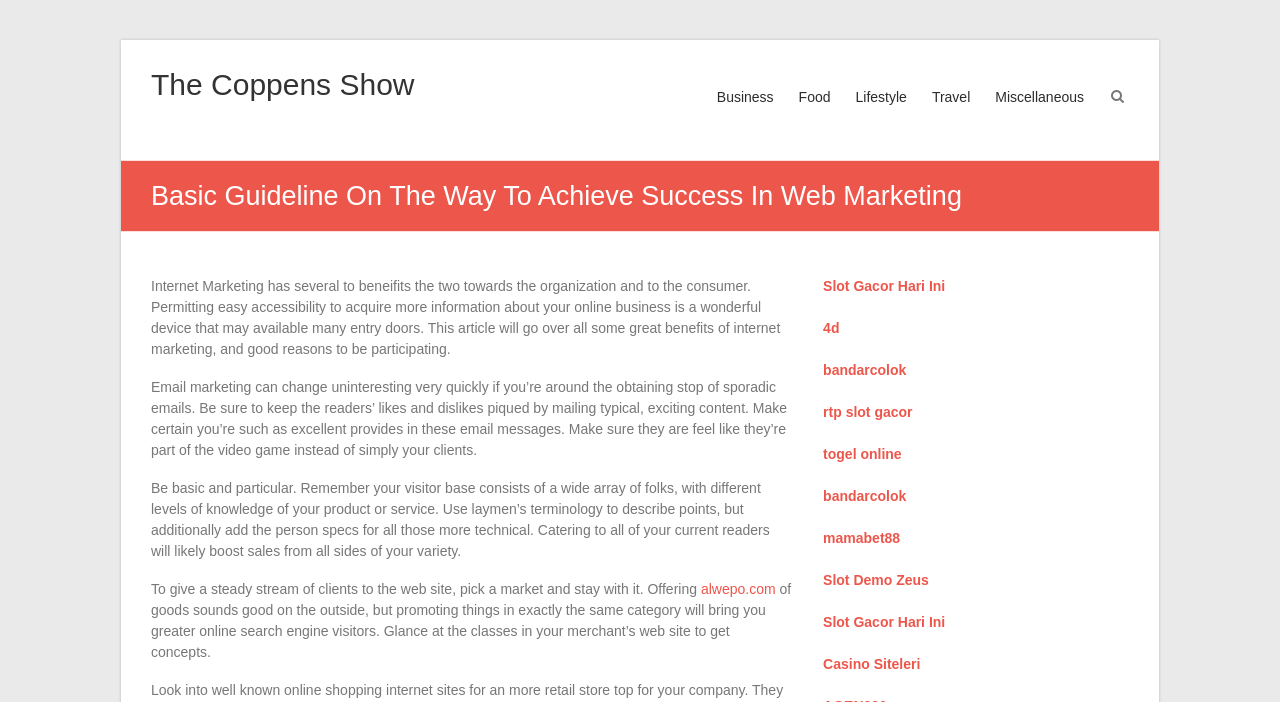Carefully examine the image and provide an in-depth answer to the question: What is the purpose of email marketing?

The purpose of email marketing, as mentioned on the webpage, is to keep readers engaged by sending regular, exciting content and making them feel like they're part of the game, rather than just customers.